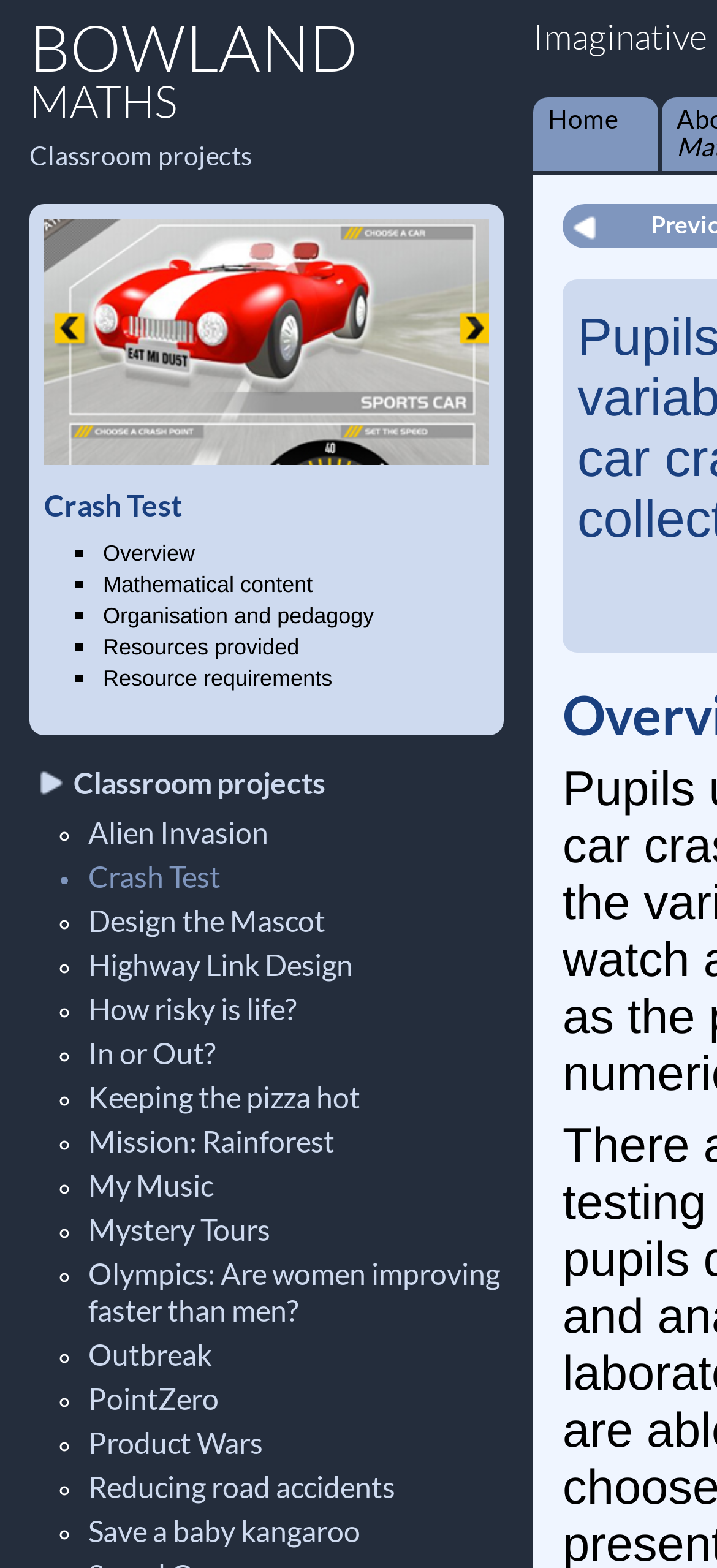Find the bounding box coordinates of the clickable element required to execute the following instruction: "Learn about the 'Mathematical content' of Crash Test". Provide the coordinates as four float numbers between 0 and 1, i.e., [left, top, right, bottom].

[0.144, 0.365, 0.436, 0.381]